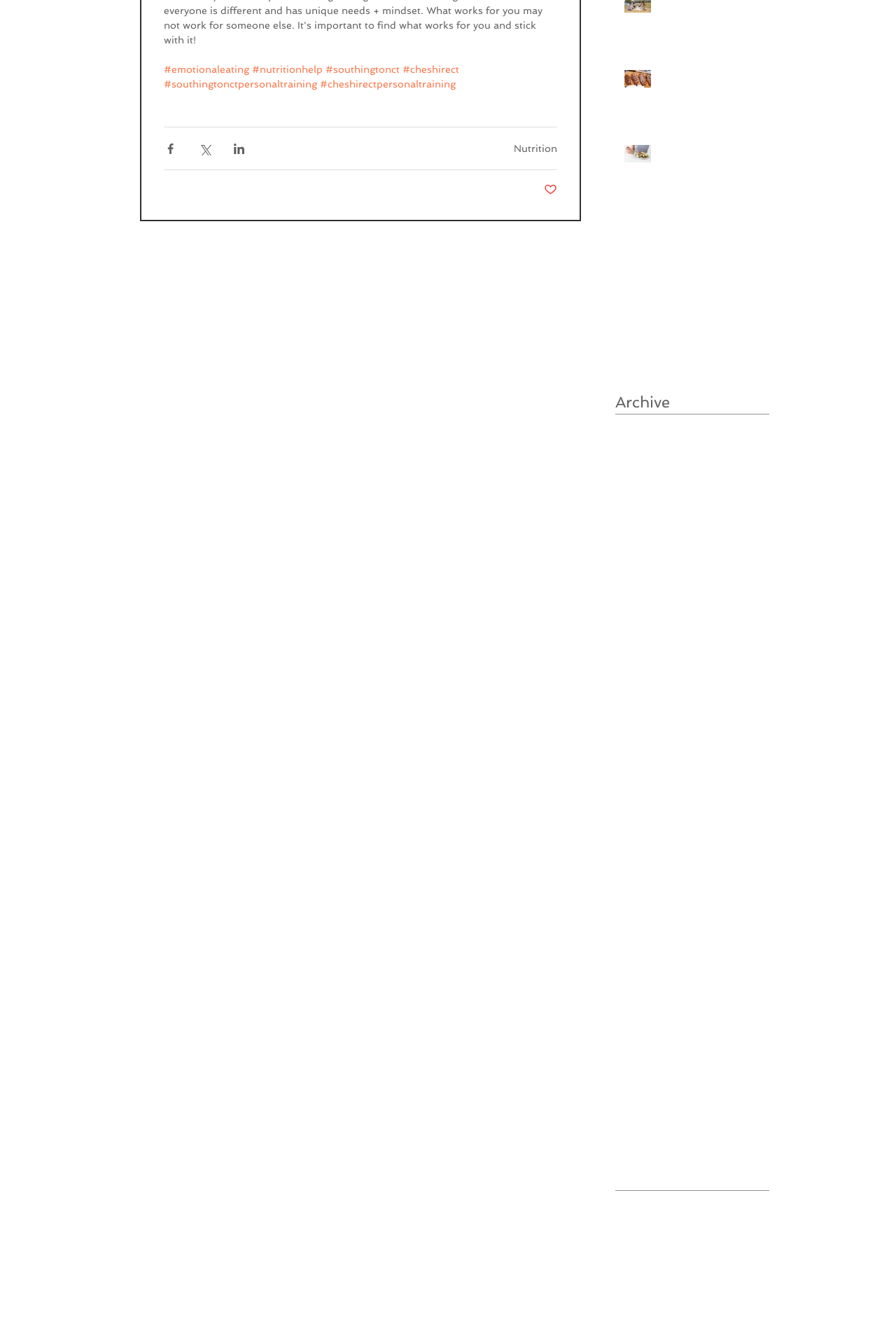Reply to the question below using a single word or brief phrase:
What is the purpose of the buttons 'Share via Facebook', 'Share via Twitter', and 'Share via LinkedIn'?

Sharing